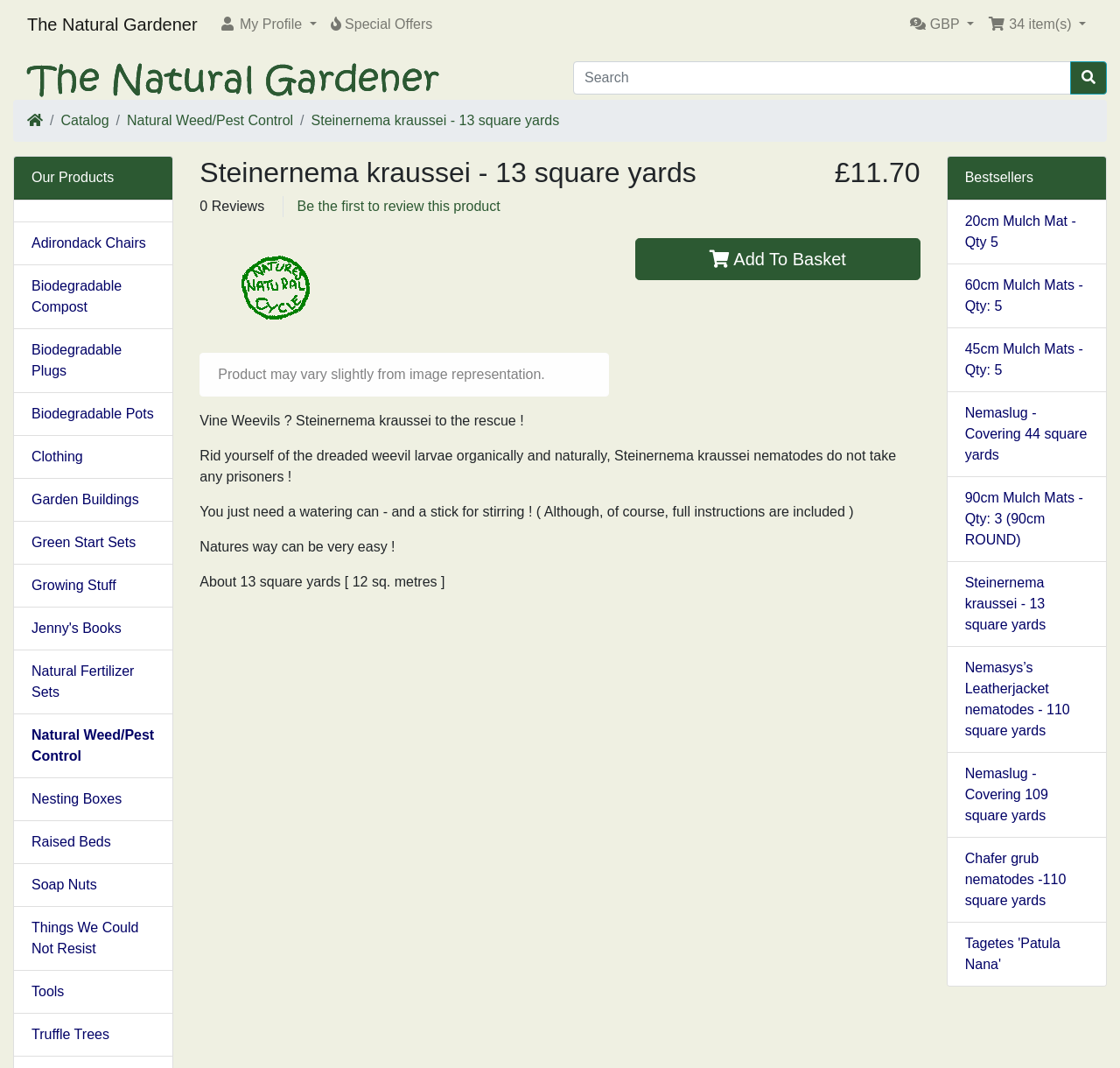Please extract the webpage's main title and generate its text content.

Steinernema kraussei - 13 square yards